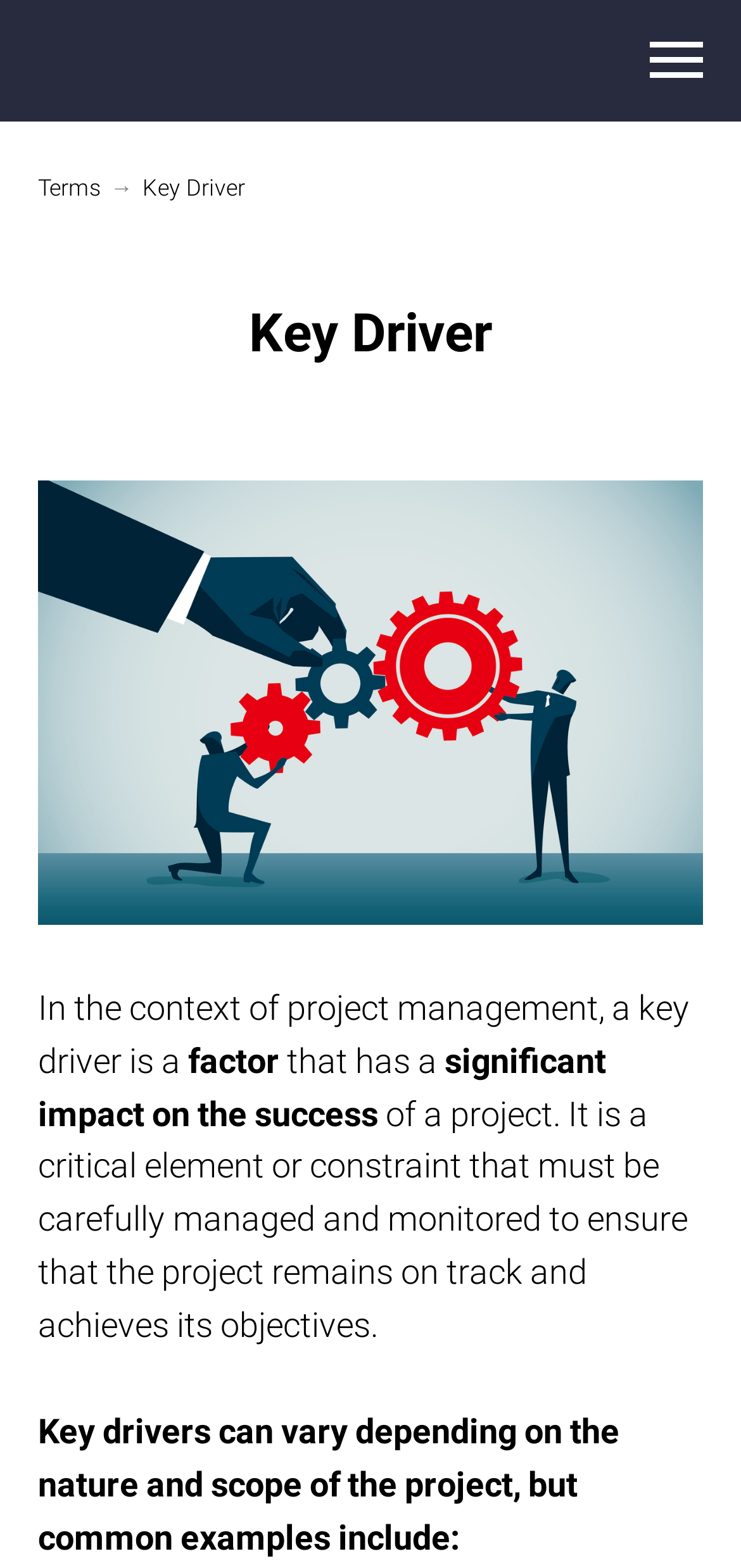Locate the UI element described by Terms in the provided webpage screenshot. Return the bounding box coordinates in the format (top-left x, top-left y, bottom-right x, bottom-right y), ensuring all values are between 0 and 1.

[0.051, 0.109, 0.136, 0.132]